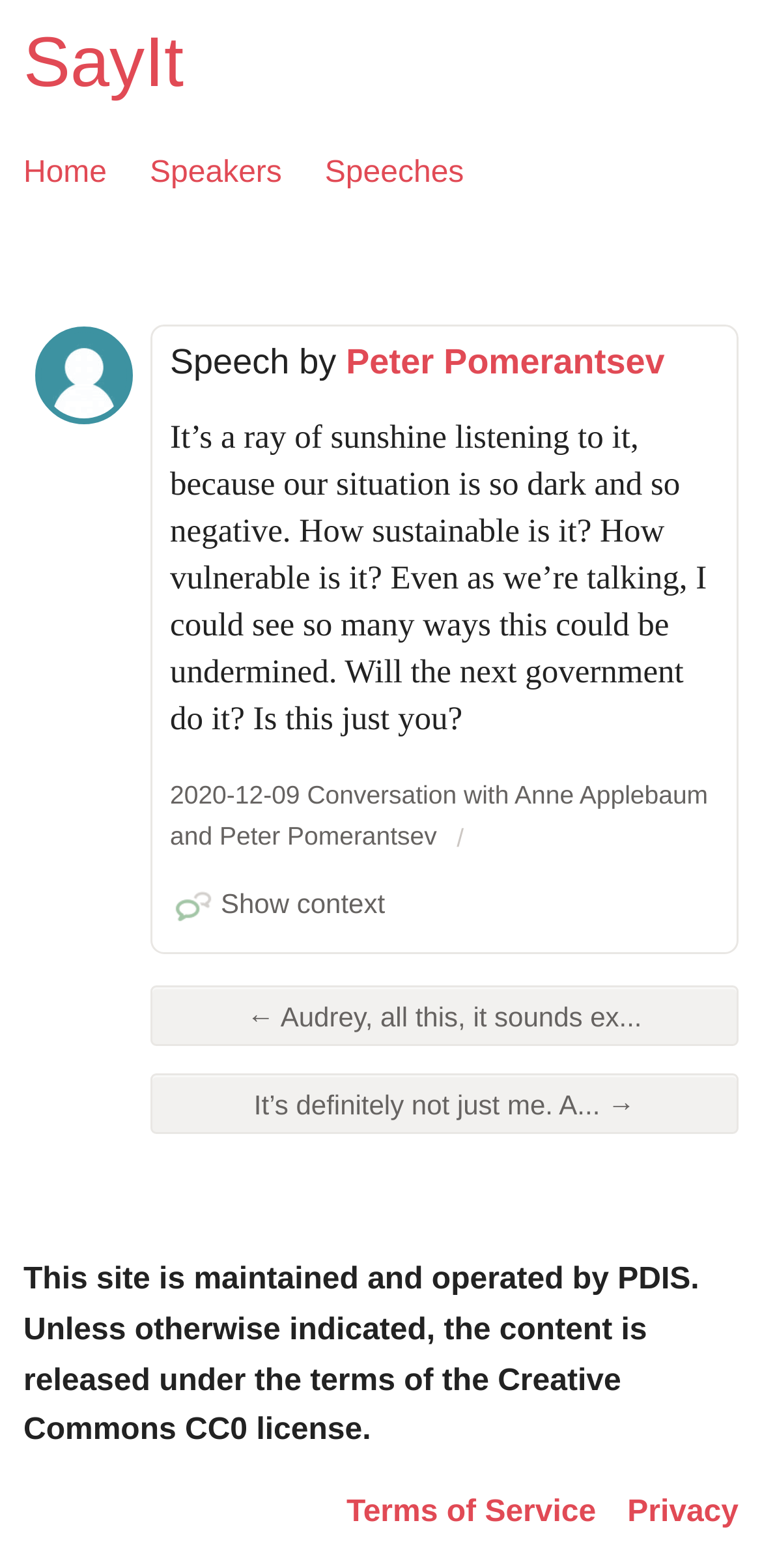Reply to the question below using a single word or brief phrase:
How many links are there in the top navigation bar?

3